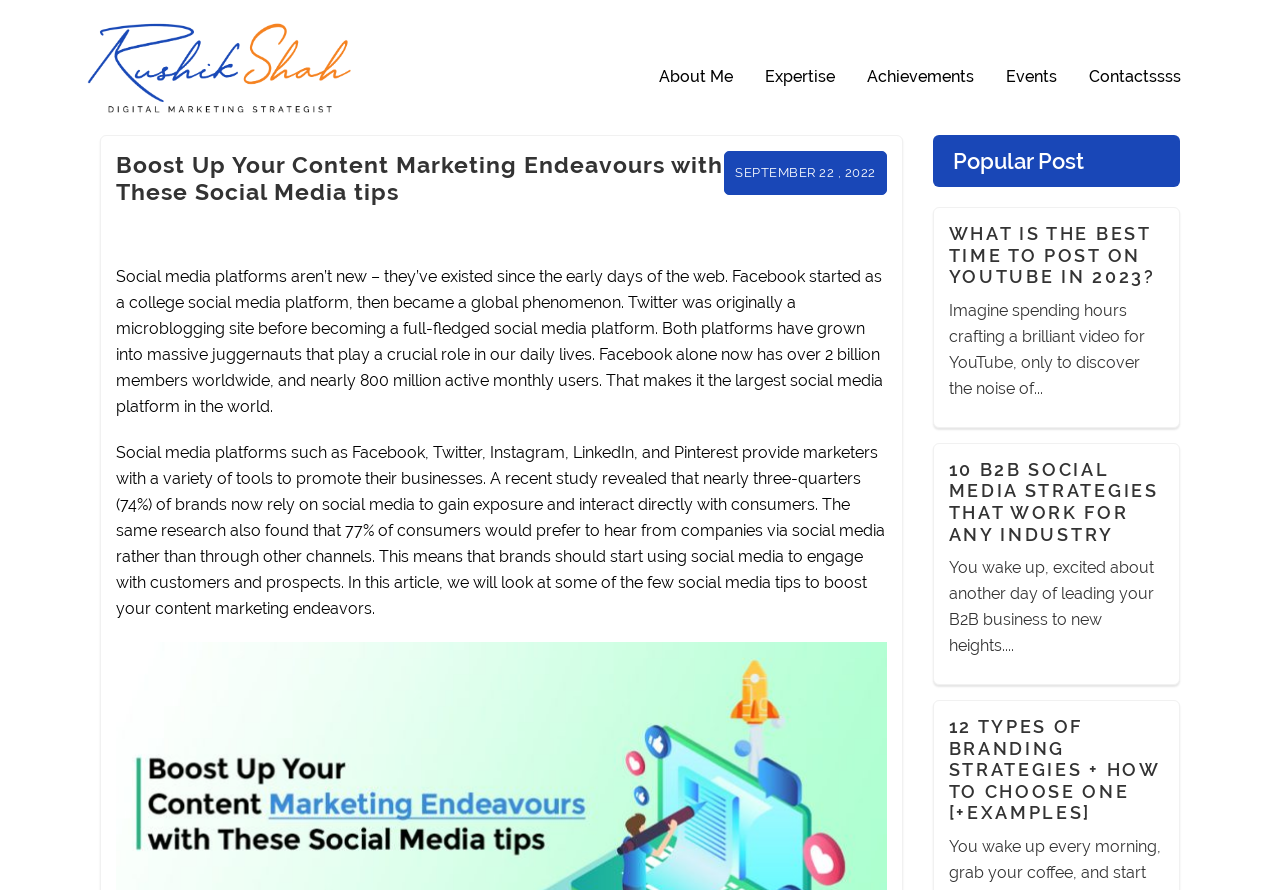How many popular posts are listed?
Can you provide a detailed and comprehensive answer to the question?

There are three popular posts listed, each with a heading element and a brief description, which suggests that they are related articles or posts that the author recommends reading.